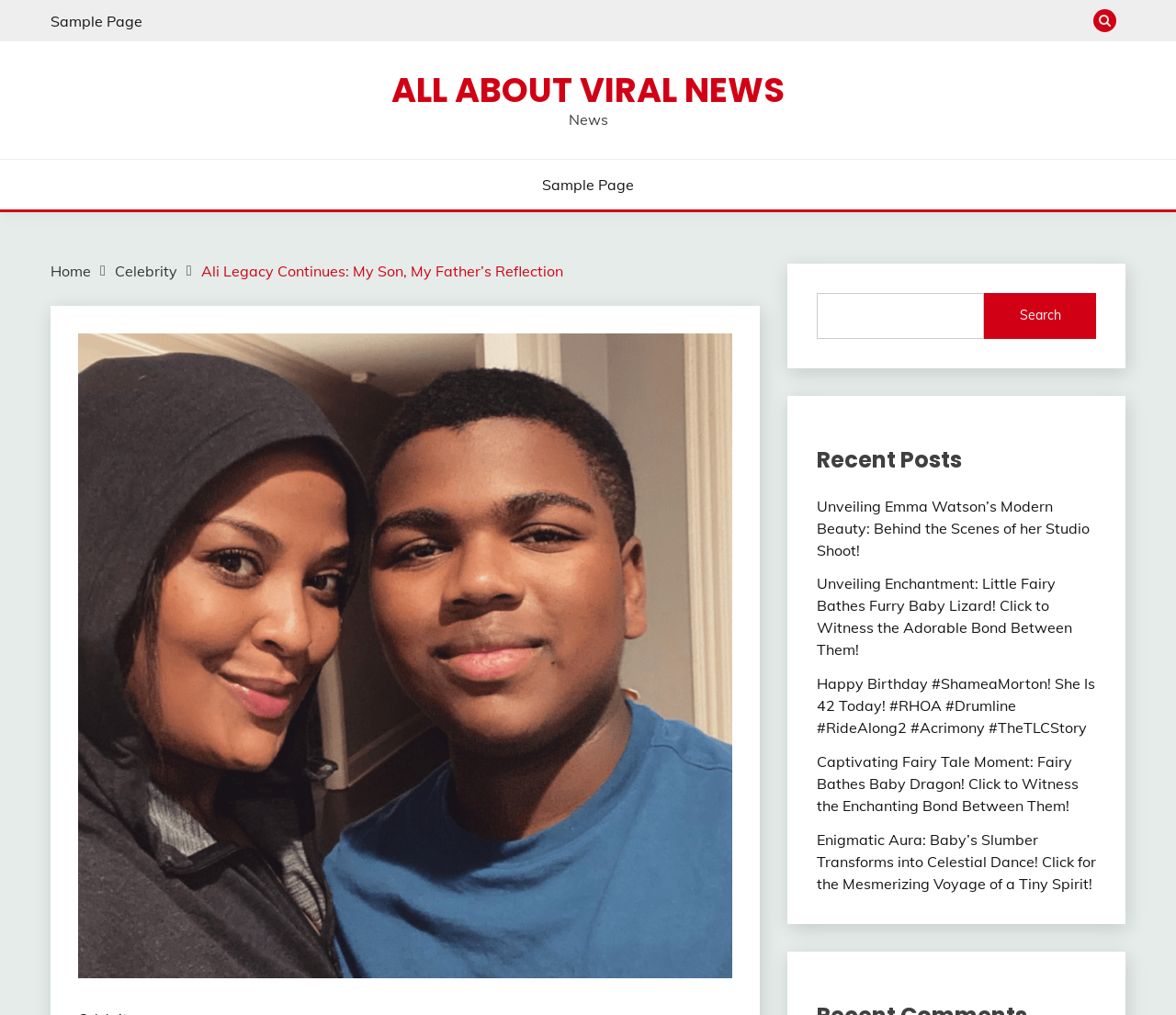Identify the first-level heading on the webpage and generate its text content.

Ali Legacy Continues: My Son, My Father’s Reflection